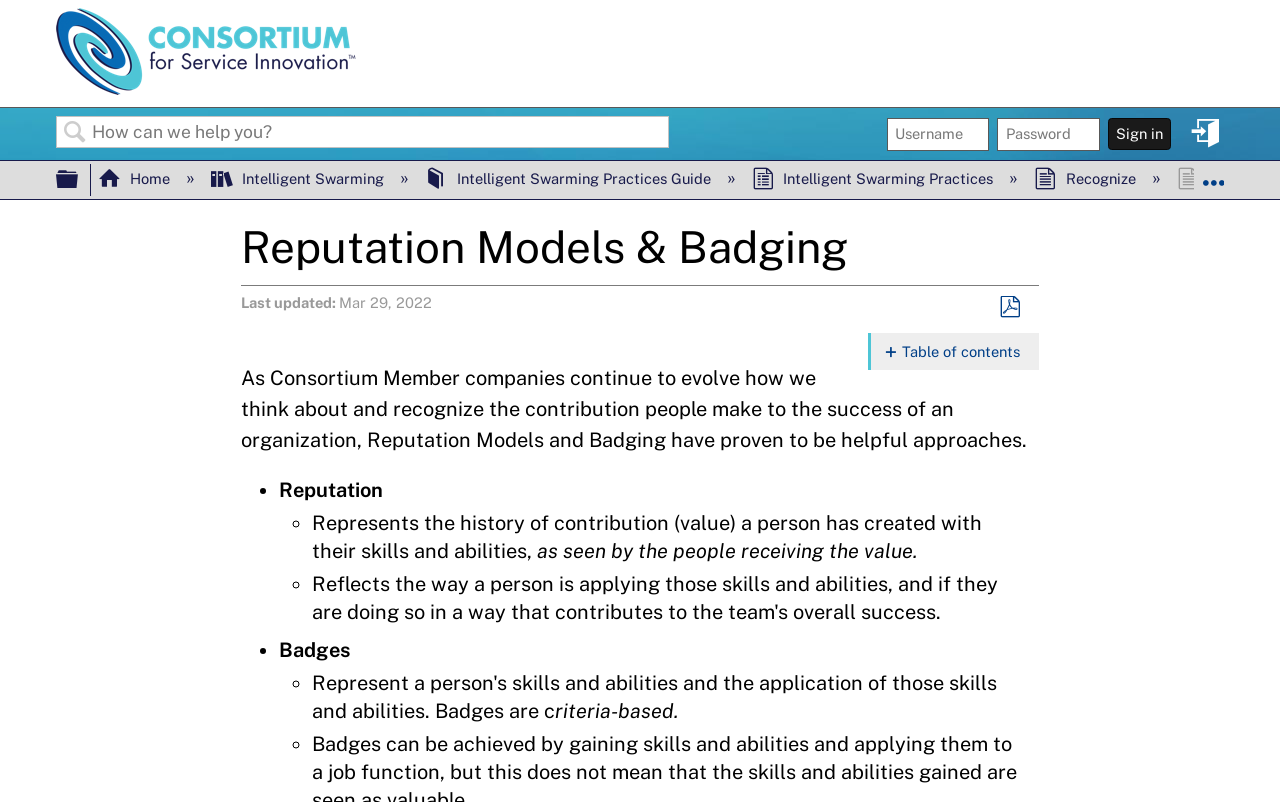Please determine and provide the text content of the webpage's heading.

Reputation Models & Badging